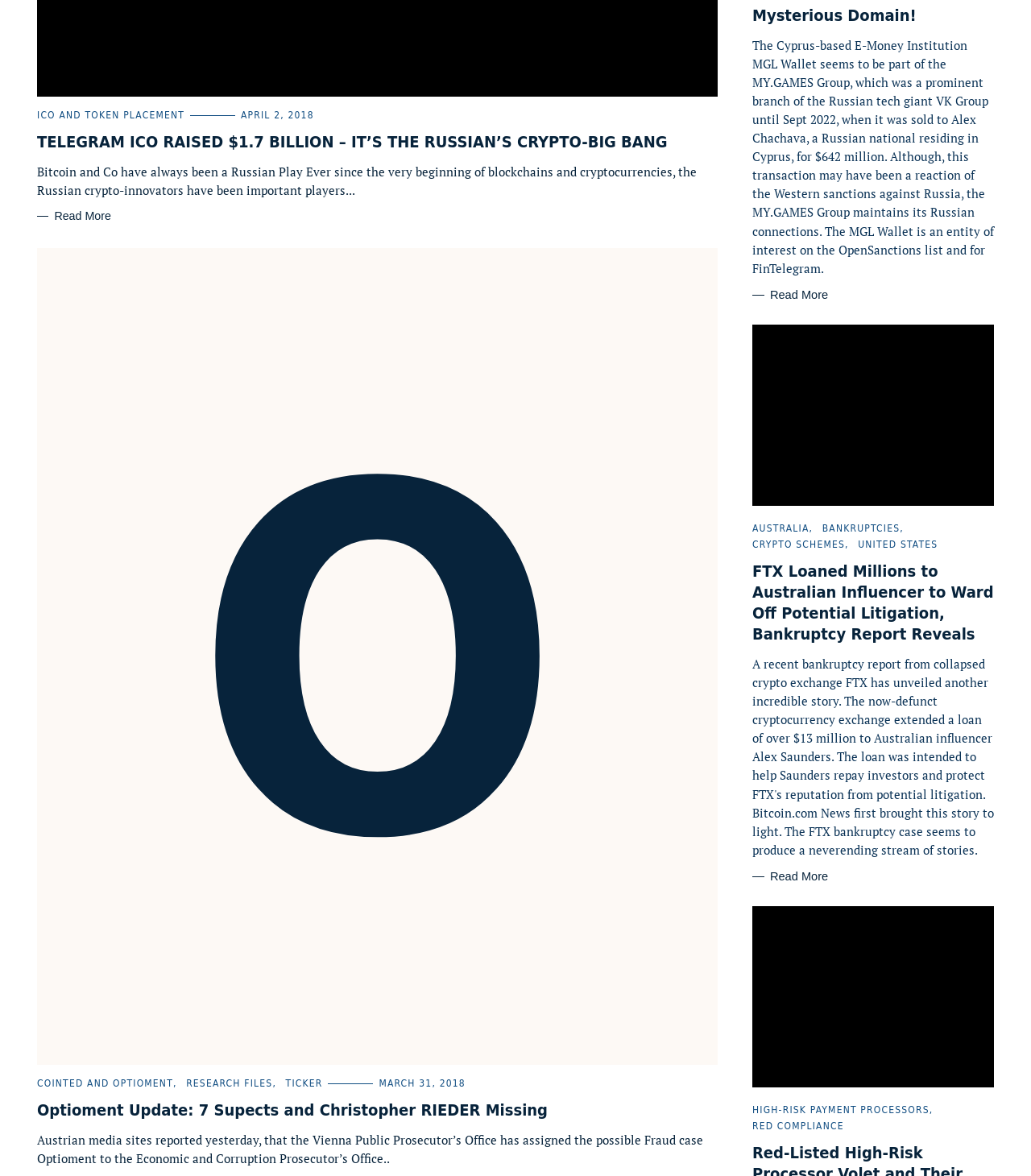Pinpoint the bounding box coordinates of the clickable area needed to execute the instruction: "Click on ICO AND TOKEN PLACEMENT". The coordinates should be specified as four float numbers between 0 and 1, i.e., [left, top, right, bottom].

[0.036, 0.093, 0.179, 0.103]